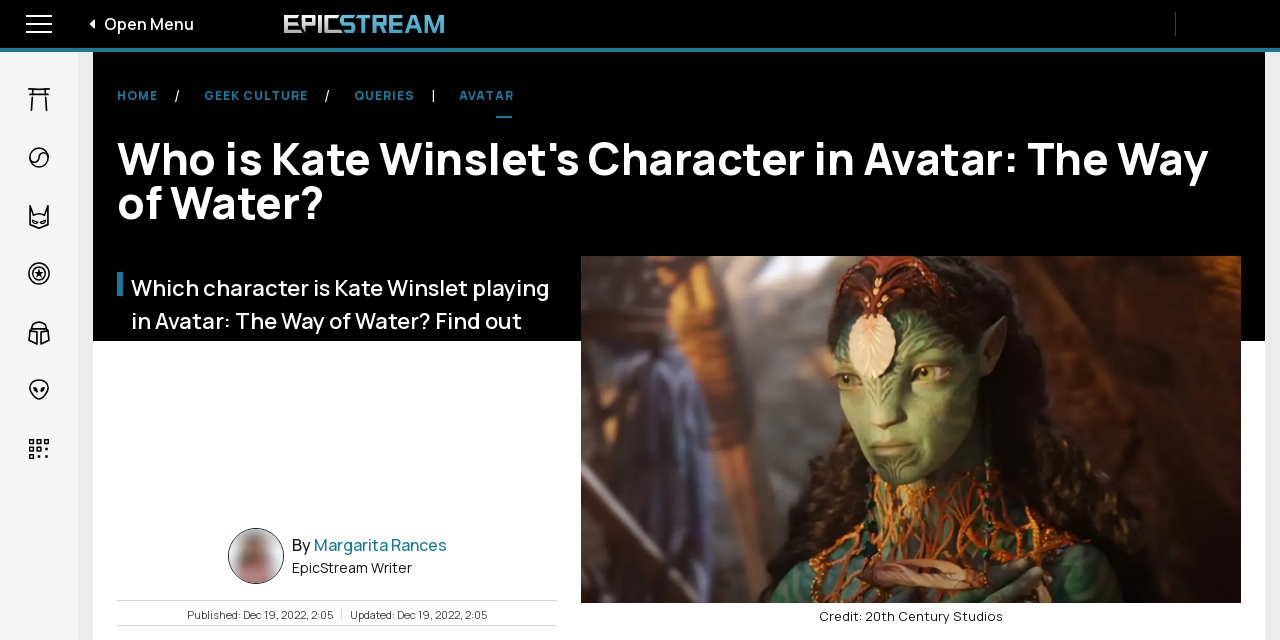Determine the bounding box coordinates of the element's region needed to click to follow the instruction: "Check the author of the article". Provide these coordinates as four float numbers between 0 and 1, formatted as [left, top, right, bottom].

[0.245, 0.835, 0.349, 0.869]